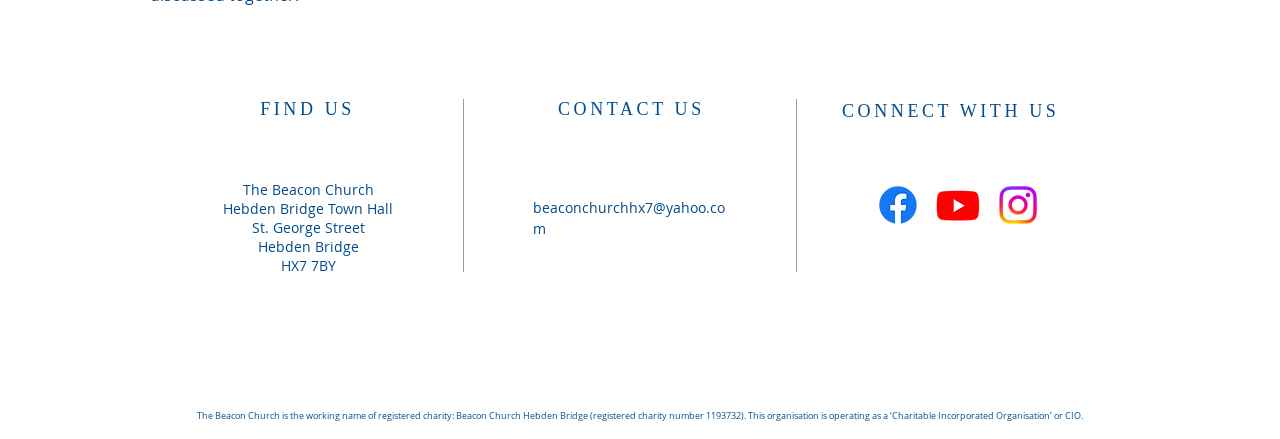What is the name of the church?
Please provide a single word or phrase based on the screenshot.

The Beacon Church